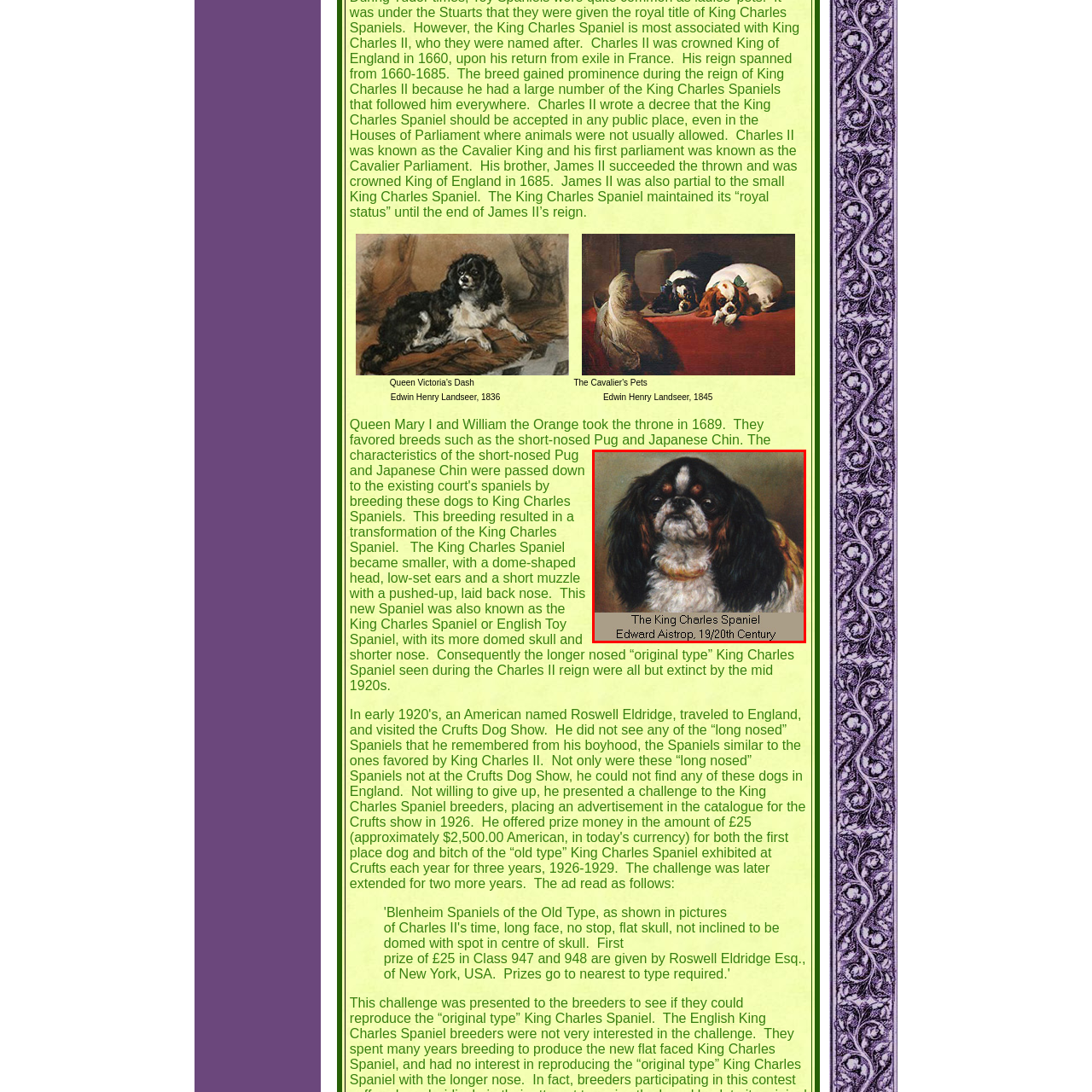Who is the artist attributed to this artwork?
Study the image within the red bounding box and provide a detailed response to the question.

The answer can be obtained by reading the description below the image, which displays the title, artist's name, and time period of creation, and the artist's name is mentioned as Edward Aistrop.